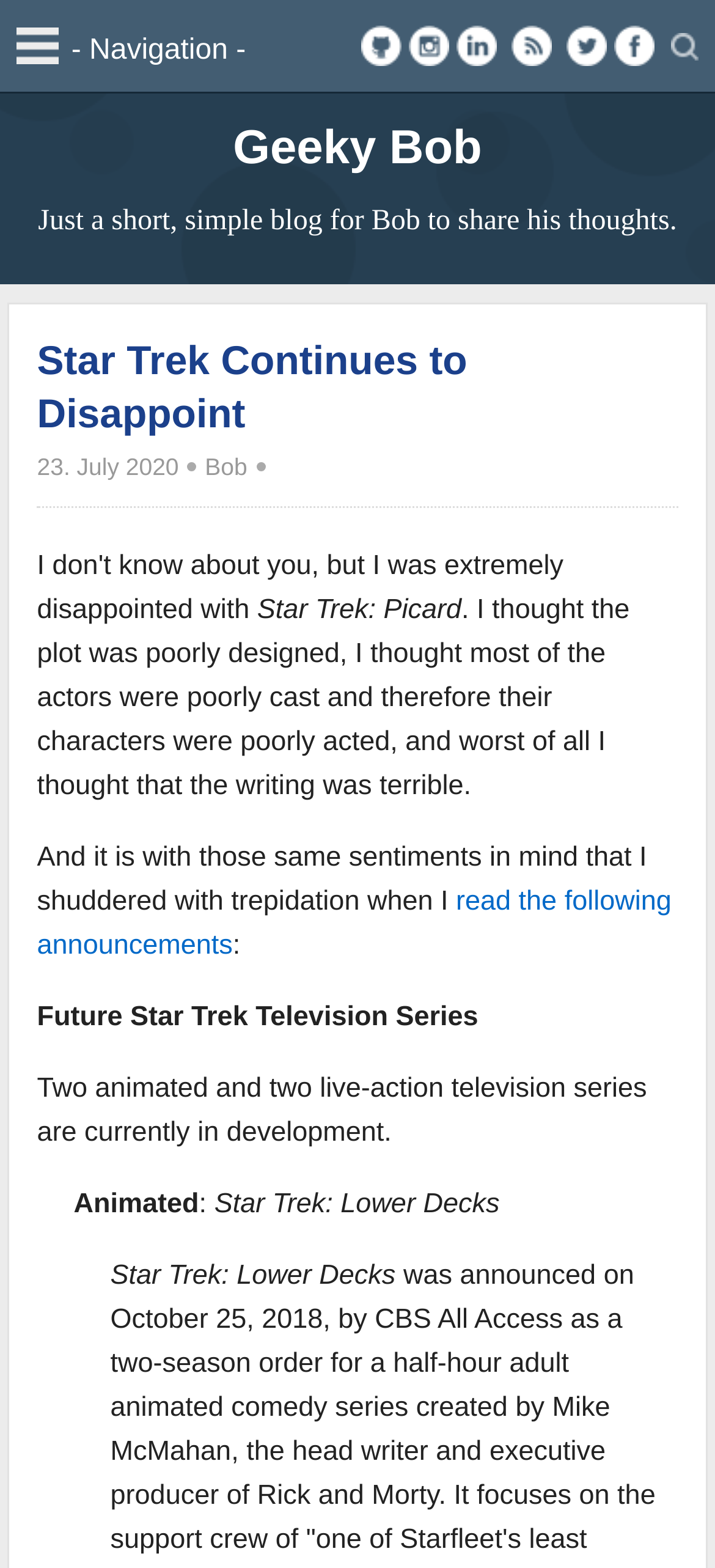Construct a thorough caption encompassing all aspects of the webpage.

The webpage is a blog titled "Geeky Bob" with a focus on television-related posts. At the top, there is a header section with a search bar and social media links to Facebook, Twitter, LinkedIn, Instagram, and GitHub. Below the header, there is a group of elements with the blog's title "Geeky Bob" and a subtitle "Just a short, simple blog for Bob to share his thoughts."

The main content of the page is a blog post titled "Star Trek Continues to Disappoint" with a publication date of "23. July 2020" and authored by "Bob". The post discusses the author's disappointment with Star Trek: Picard, citing poor plot design, casting, and writing. The text is divided into several paragraphs, with a link to "read the following announcements" in the middle.

Further down, there is a section discussing future Star Trek television series, including two animated and two live-action series in development. This section is divided into two parts, one for animated series and one for live-action series, with the animated series titled "Star Trek: Lower Decks".